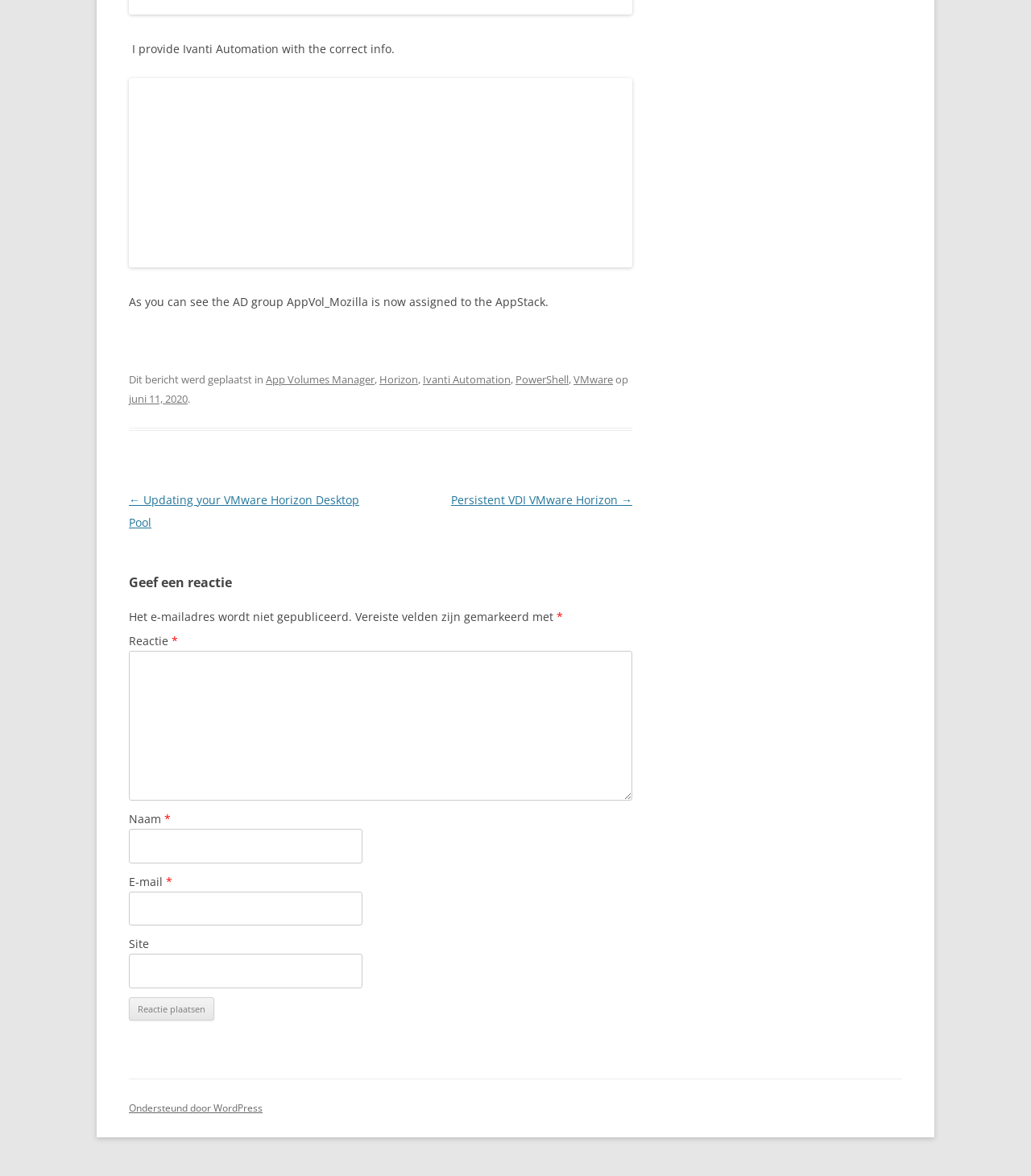Determine the bounding box coordinates for the area that should be clicked to carry out the following instruction: "Write a comment in the 'Reactie' field".

[0.125, 0.553, 0.613, 0.681]